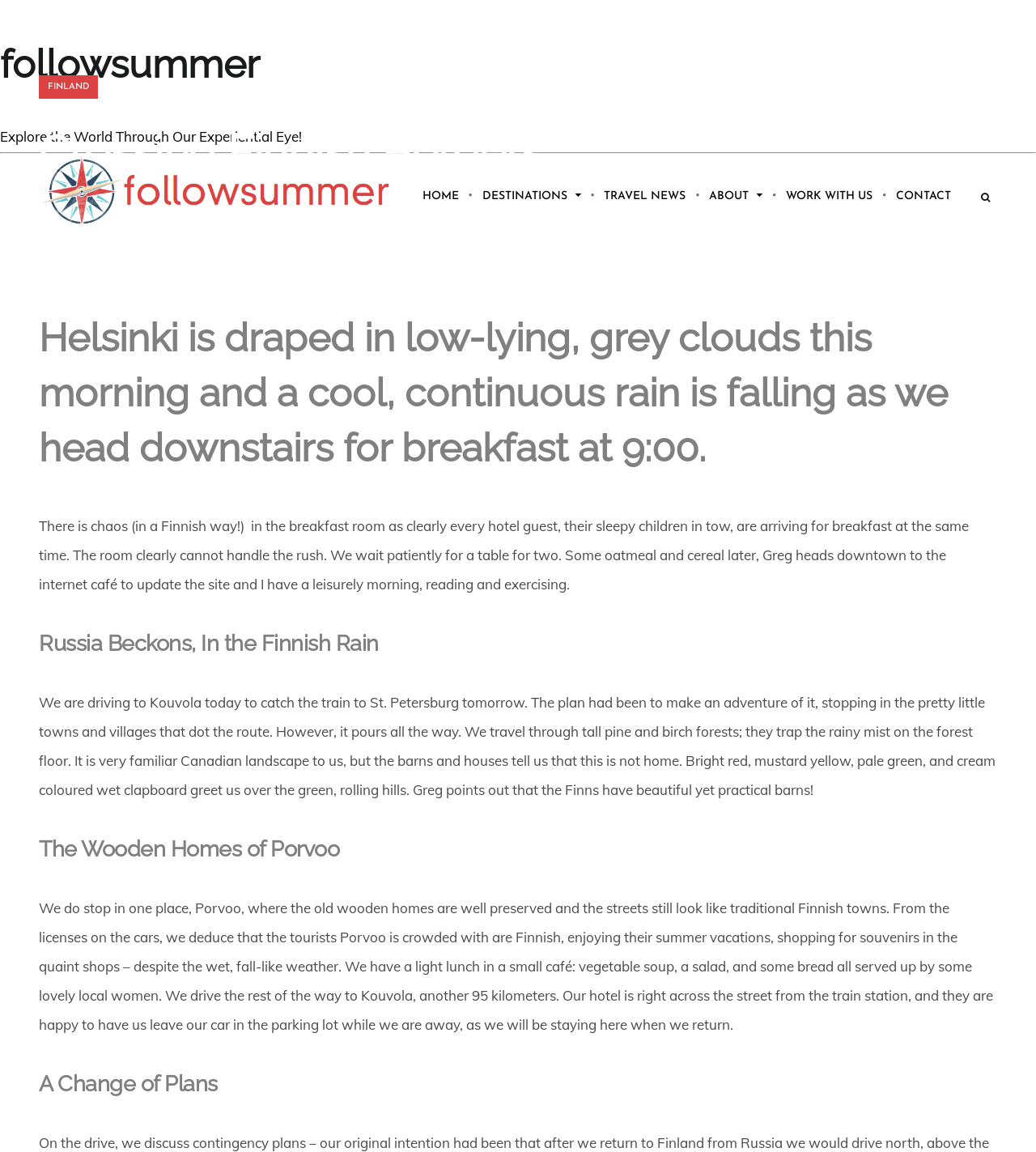Please provide a one-word or short phrase answer to the question:
What is the weather like in Helsinki?

Rainy